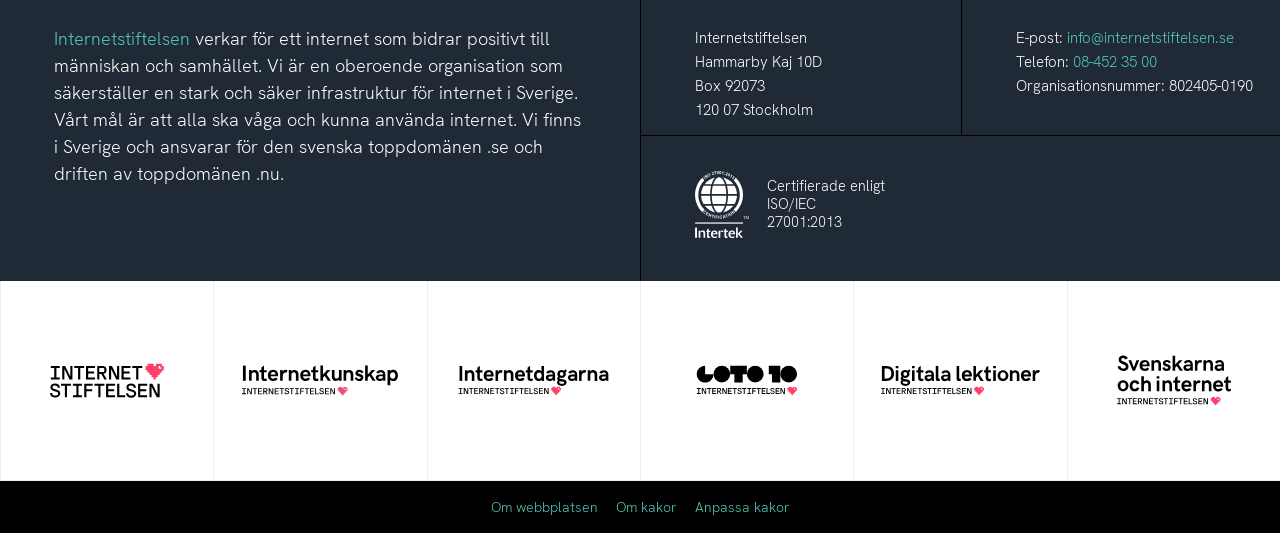Kindly provide the bounding box coordinates of the section you need to click on to fulfill the given instruction: "Learn about Internetkunskap".

[0.167, 0.528, 0.333, 0.901]